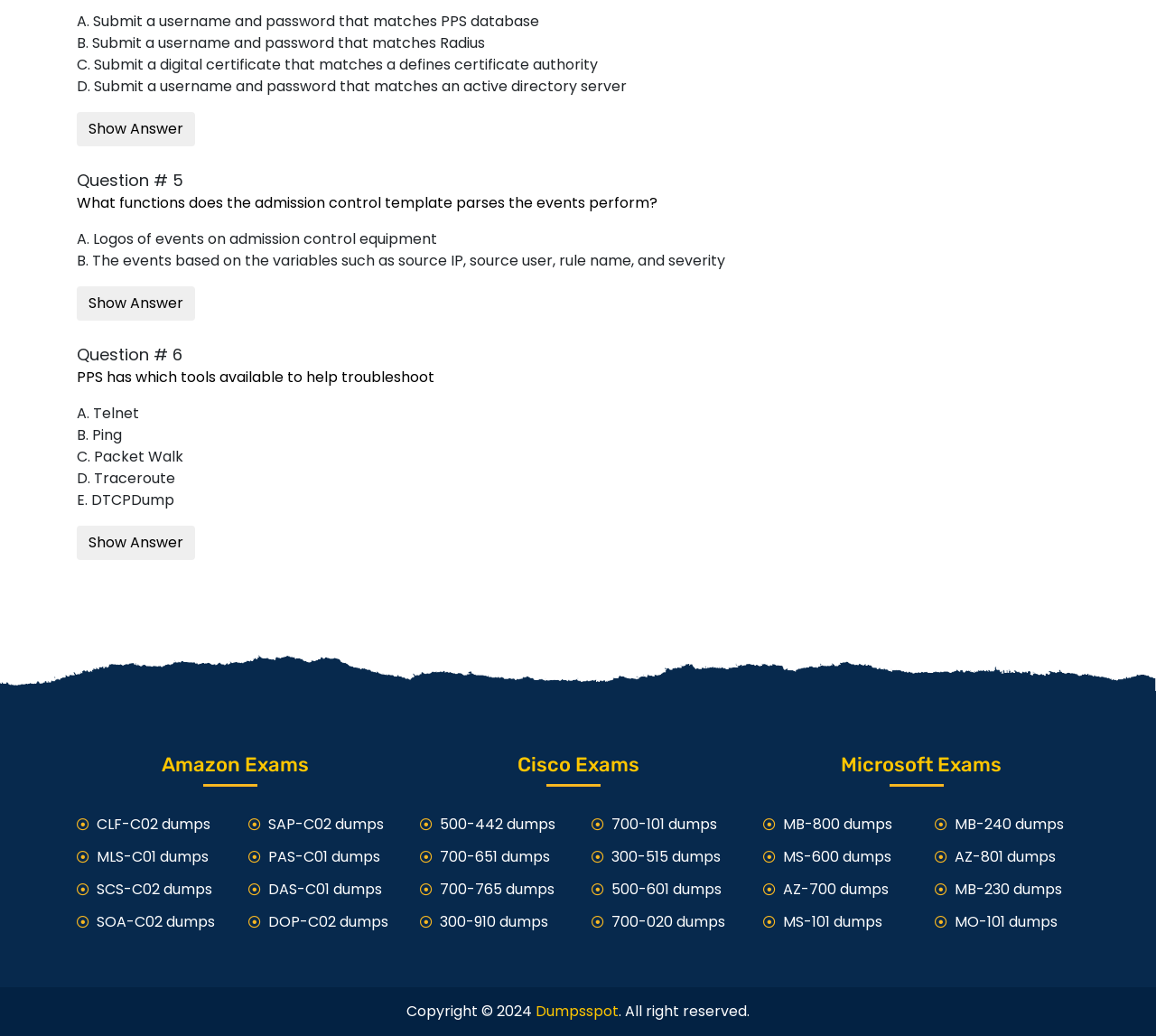What is the copyright year mentioned on the webpage?
Can you provide an in-depth and detailed response to the question?

The webpage mentions the copyright year as 2024, as indicated by the text 'Copyright © 2024' at the bottom of the page.